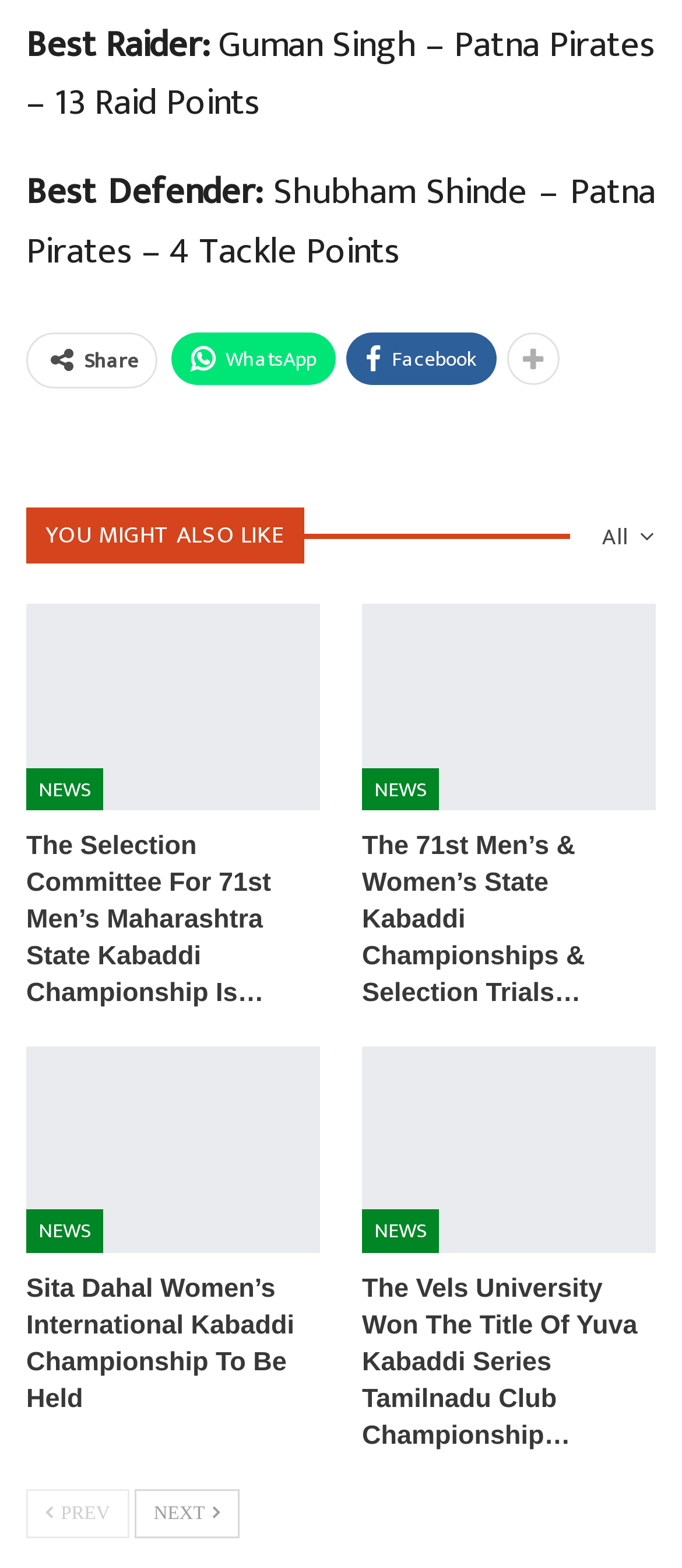Identify the bounding box coordinates of the clickable region required to complete the instruction: "View the news about The Vels University Won The Title Of Yuva Kabaddi Series Tamilnadu Club Championship 2024". The coordinates should be given as four float numbers within the range of 0 and 1, i.e., [left, top, right, bottom].

[0.531, 0.667, 0.962, 0.799]